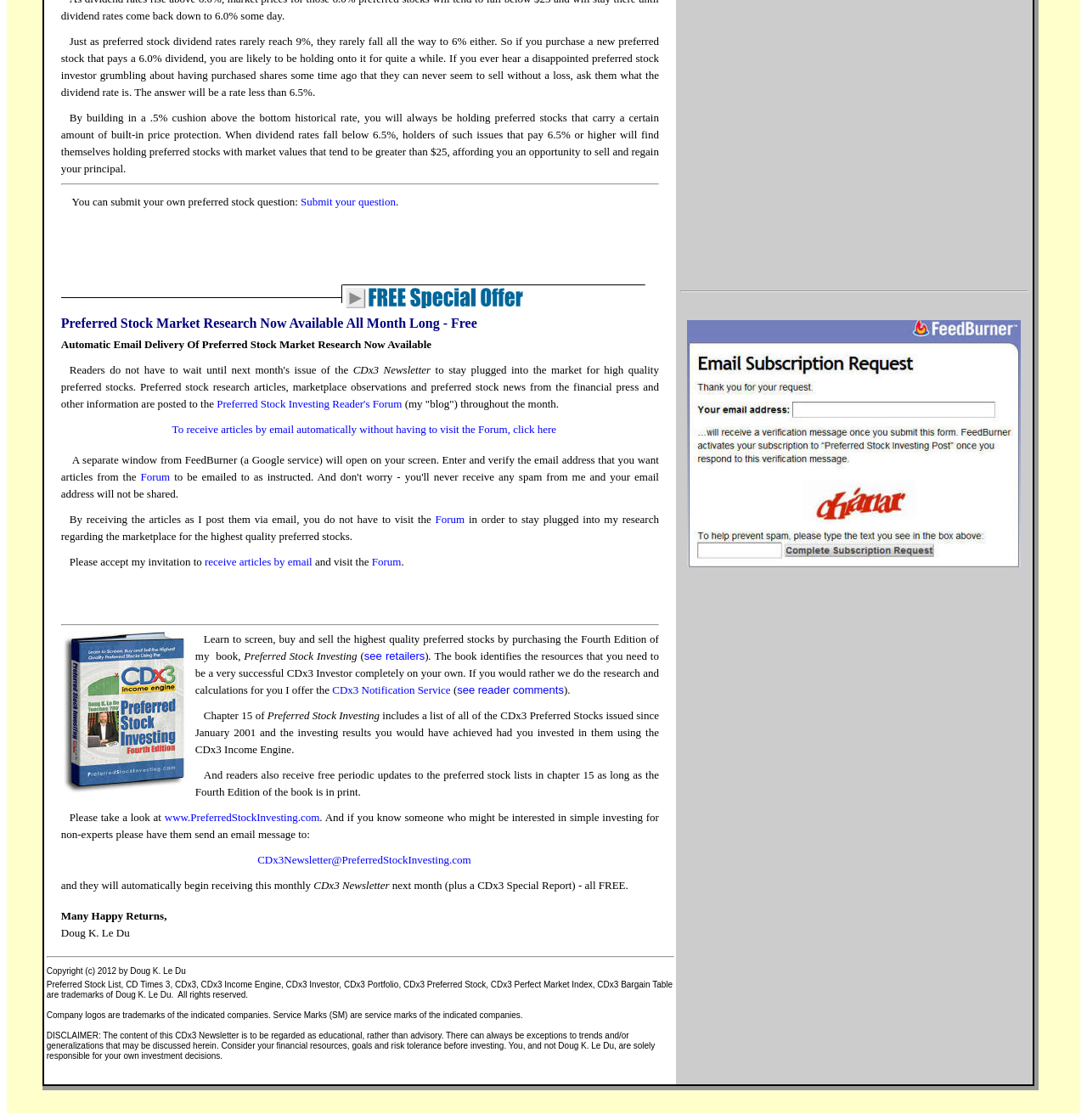Based on the image, provide a detailed response to the question:
What is the author's name?

The author's name is mentioned at the bottom of the webpage, where it says 'Many Happy Returns, Doug K. Le Du'.